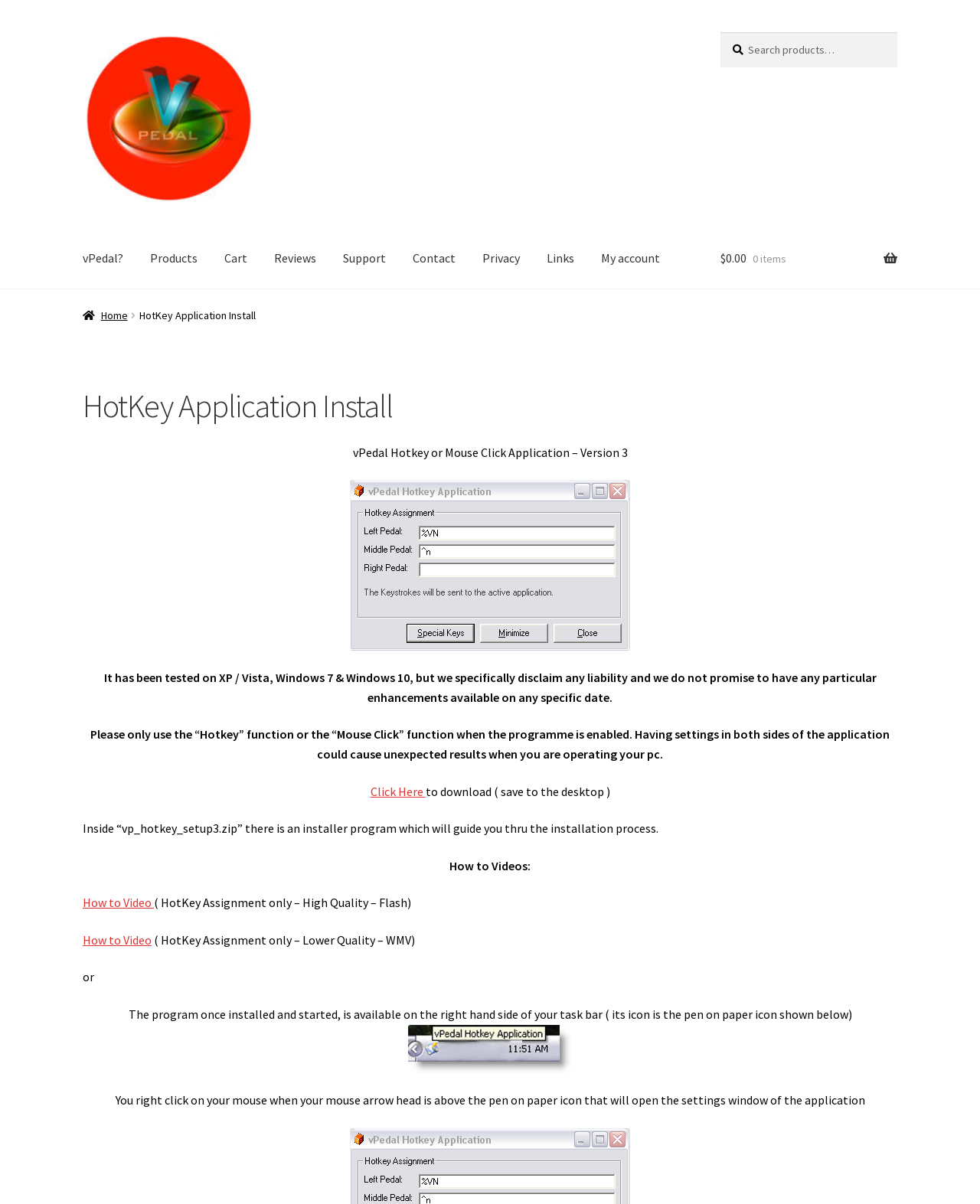Determine the bounding box coordinates for the UI element described. Format the coordinates as (top-left x, top-left y, bottom-right x, bottom-right y) and ensure all values are between 0 and 1. Element description: July 23, 2023July 23, 2023

None